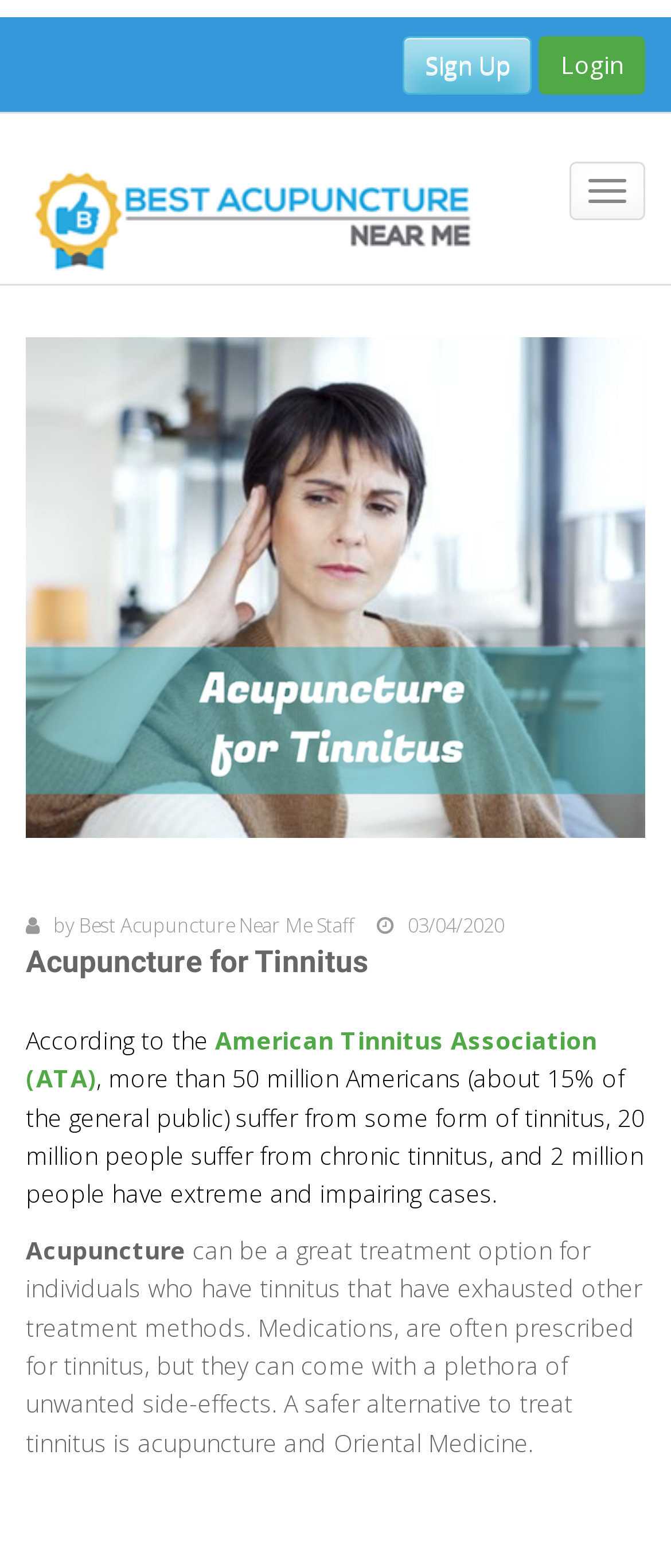Describe the webpage in detail, including text, images, and layout.

The webpage is about acupuncture as a treatment option for tinnitus. At the top, there is a navigation section with a "Sign Up" button and a "Login" link, followed by a button with no text and a link to "Best Acupuncture Near Me". Below this section, there is an image with the same title, "Best Acupuncture Near Me", accompanied by a figure and a caption "by" with a link to the staff and a date "03/04/2020".

The main content of the webpage starts with a heading "Acupuncture for Tinnitus" followed by a paragraph of text that explains the prevalence of tinnitus in the US, citing the American Tinnitus Association. The text then introduces acupuncture as a treatment option for individuals who have exhausted other methods, highlighting its safety compared to medications that can have unwanted side-effects.